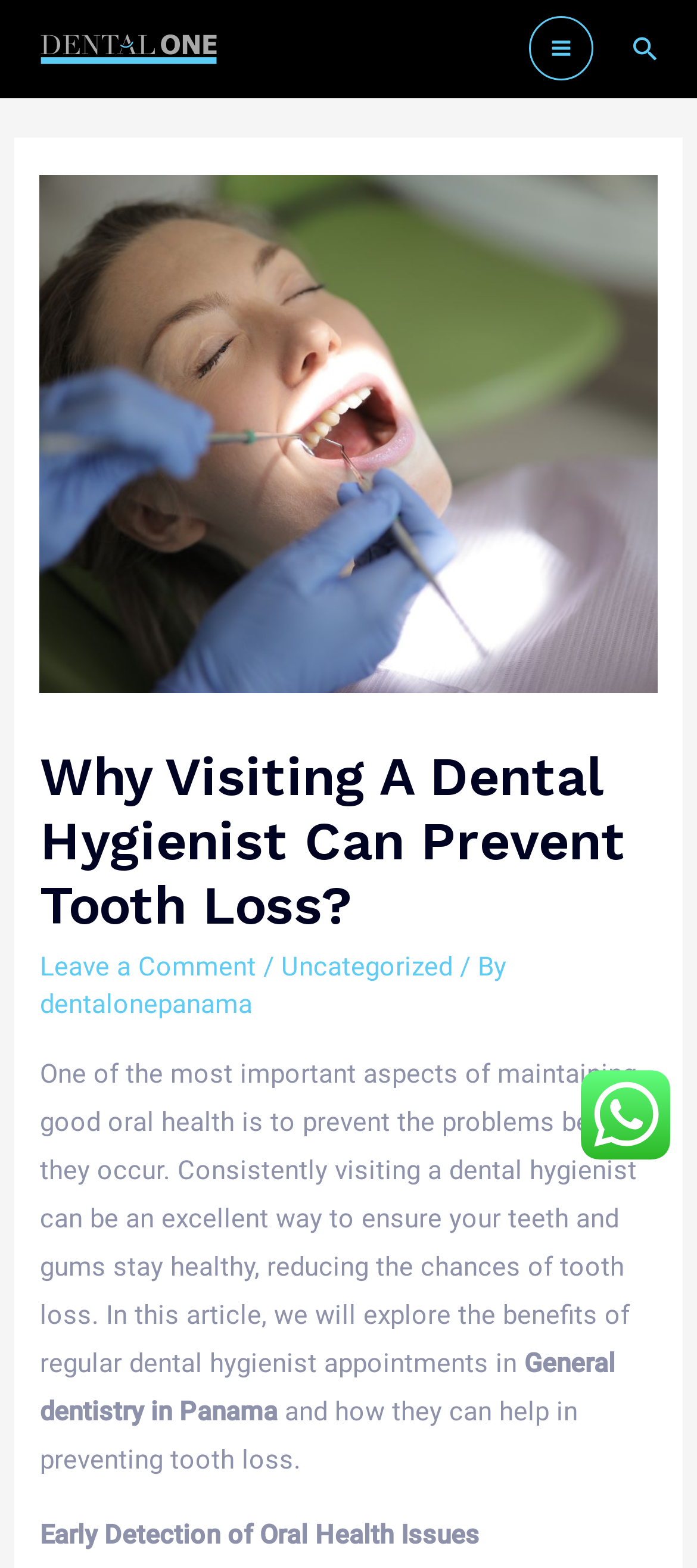Bounding box coordinates are specified in the format (top-left x, top-left y, bottom-right x, bottom-right y). All values are floating point numbers bounded between 0 and 1. Please provide the bounding box coordinate of the region this sentence describes: Uncategorized

[0.404, 0.606, 0.65, 0.626]